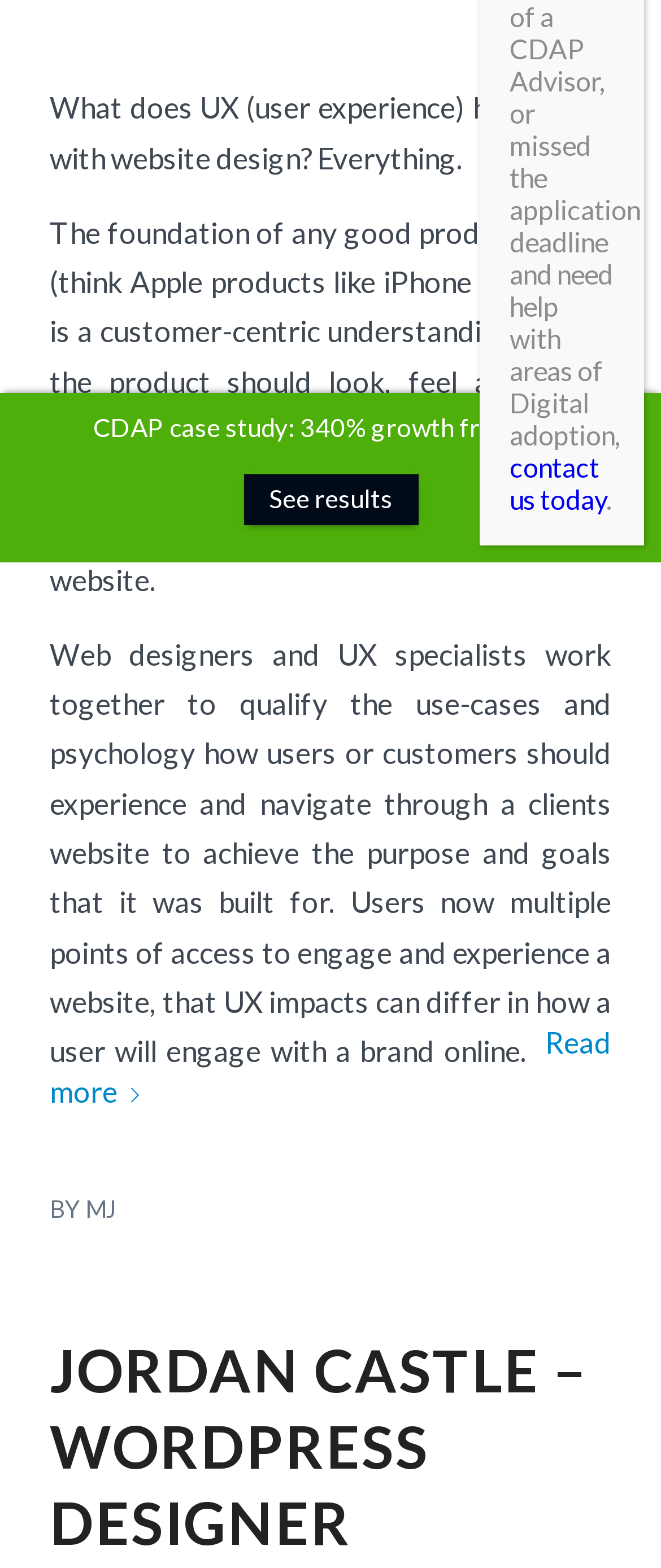Extract the bounding box of the UI element described as: "MJ".

[0.129, 0.761, 0.175, 0.779]